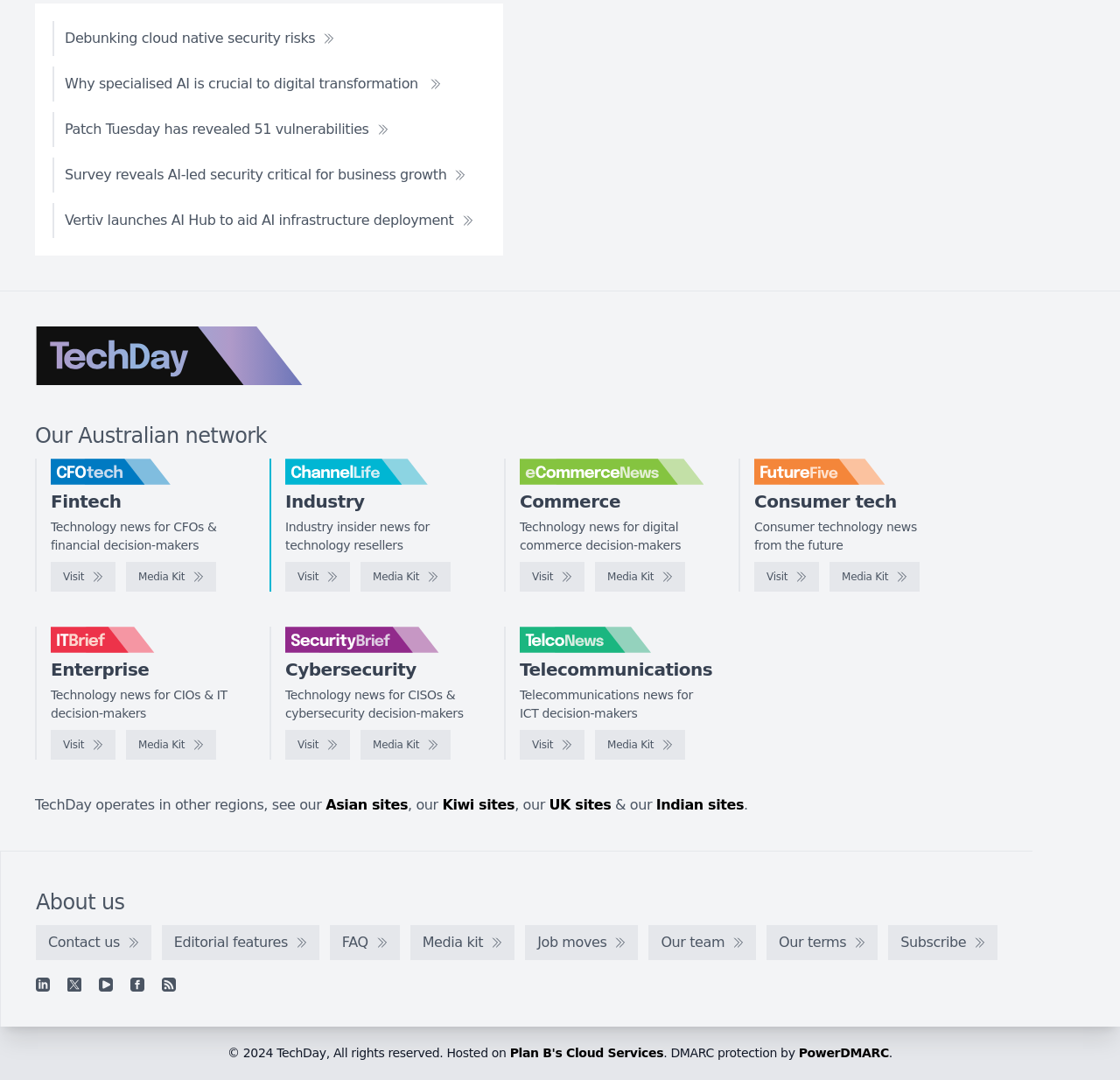Given the element description "Kiwi sites", identify the bounding box of the corresponding UI element.

[0.395, 0.737, 0.459, 0.753]